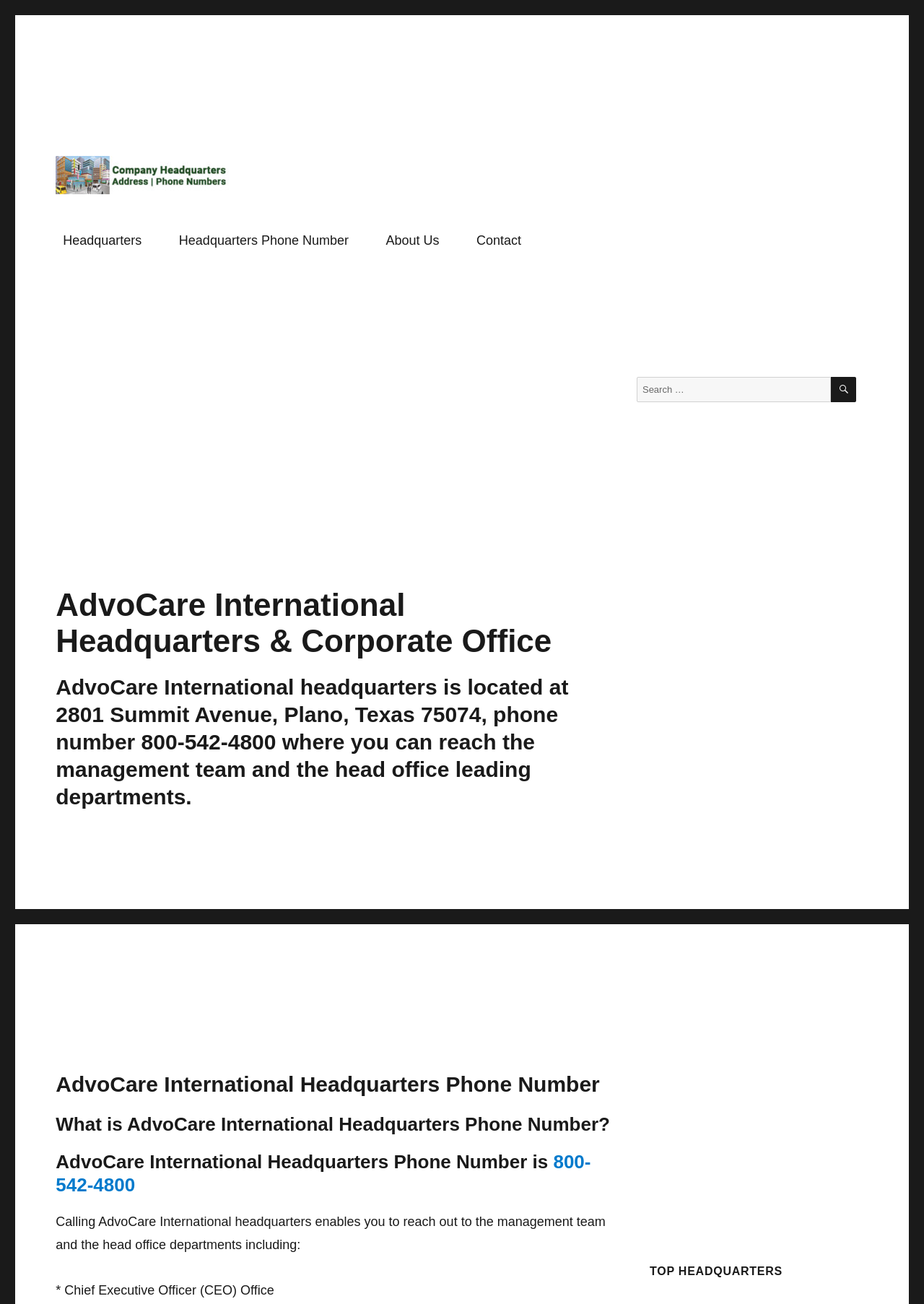Please provide a one-word or short phrase answer to the question:
What can you reach out to by calling AdvoCare International headquarters?

Management team and head office departments